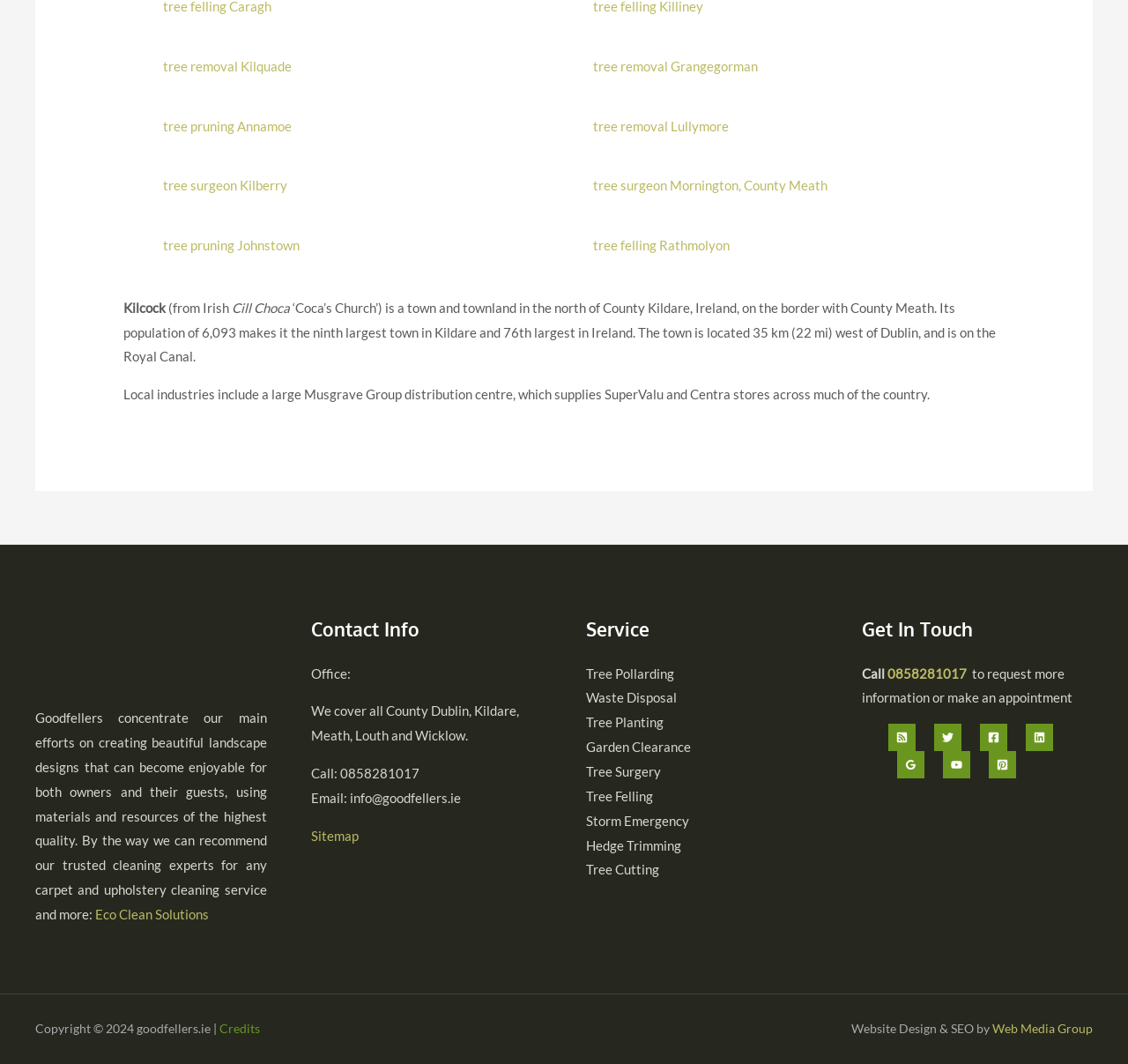Give a concise answer using only one word or phrase for this question:
What is the name of the town described?

Kilcock